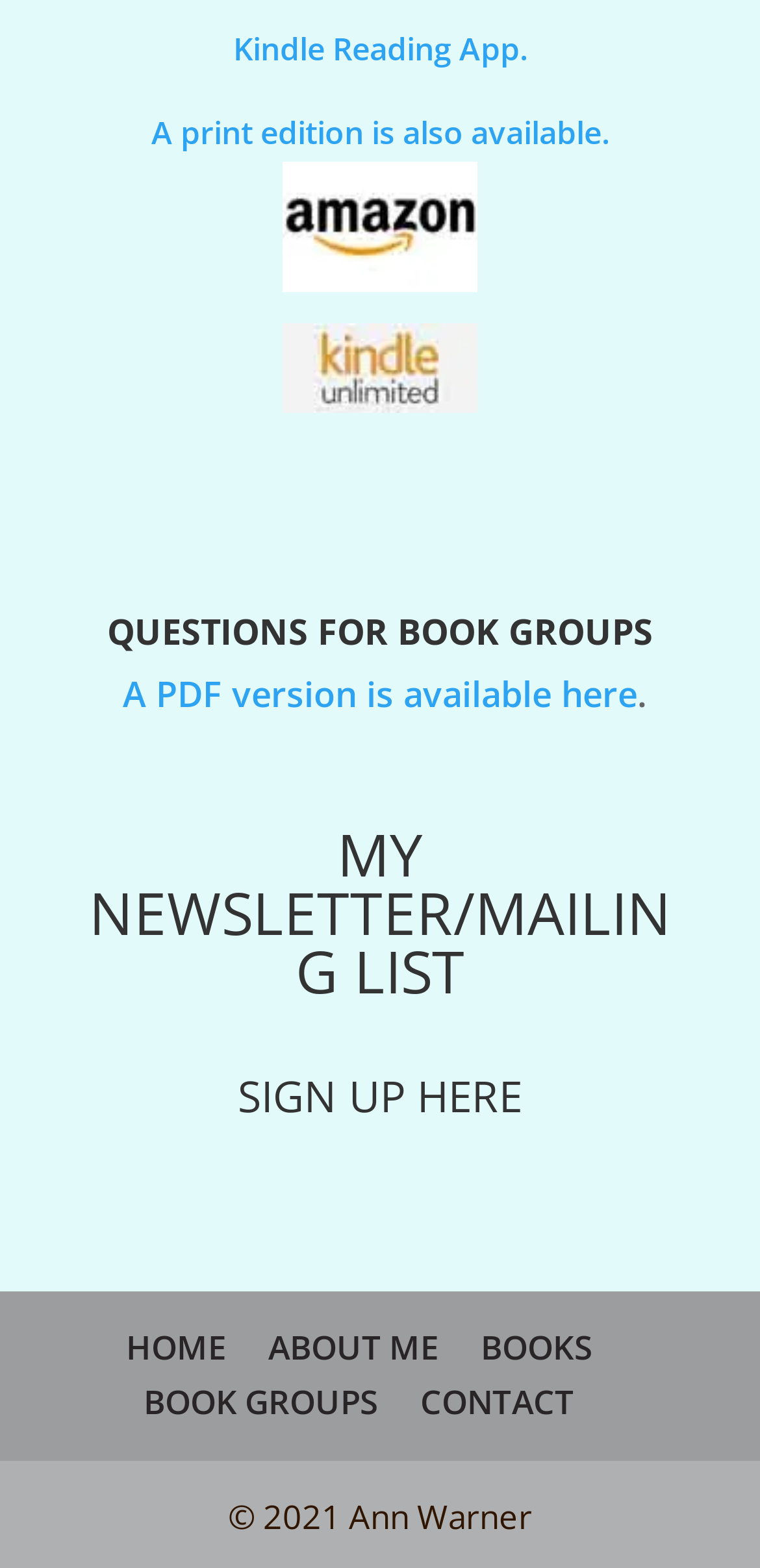What is the title of the first heading?
Look at the image and answer the question with a single word or phrase.

QUESTIONS FOR BOOK GROUPS